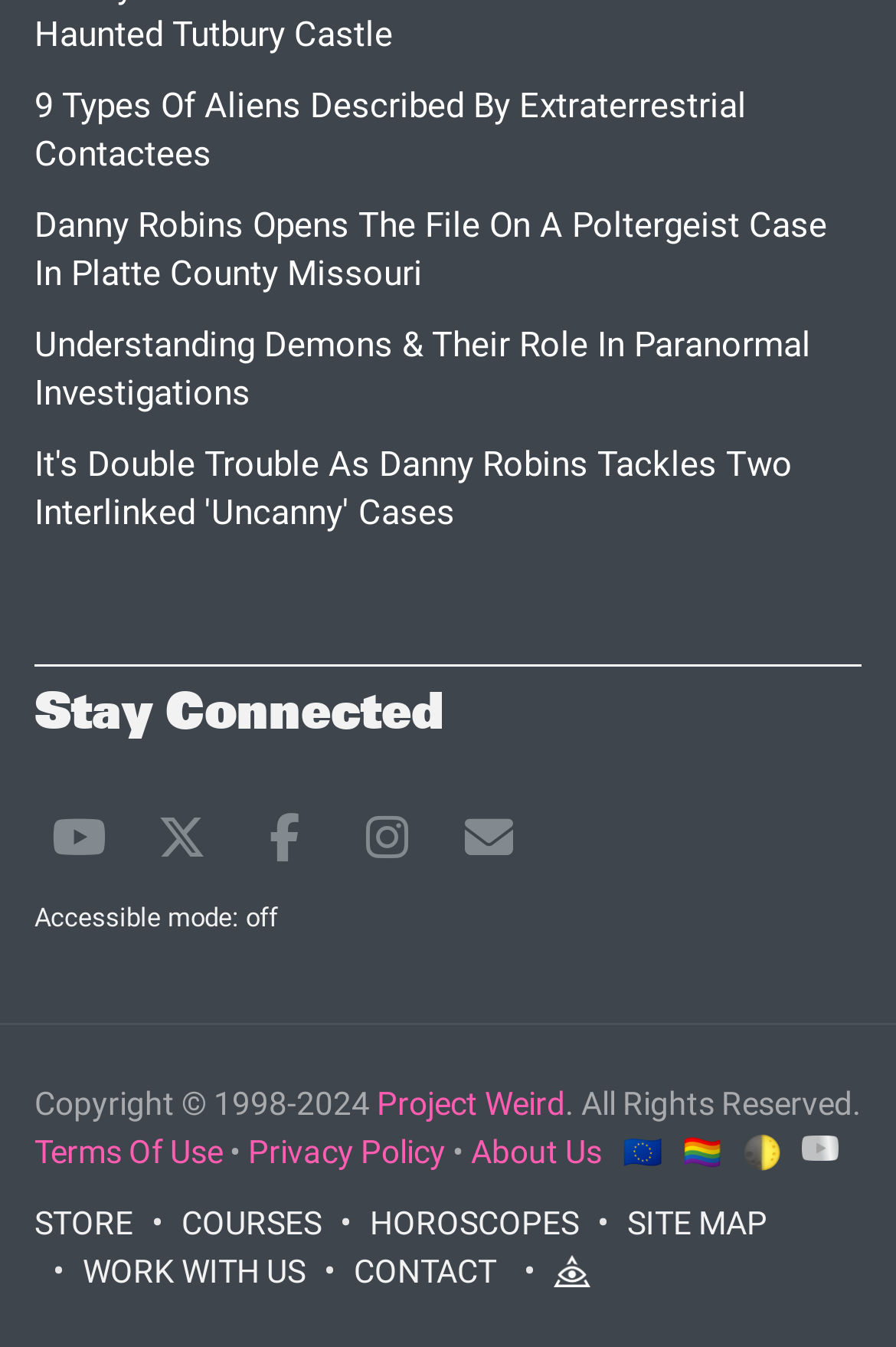Please provide the bounding box coordinates for the element that needs to be clicked to perform the following instruction: "Check the current moon phase". The coordinates should be given as four float numbers between 0 and 1, i.e., [left, top, right, bottom].

[0.828, 0.841, 0.872, 0.868]